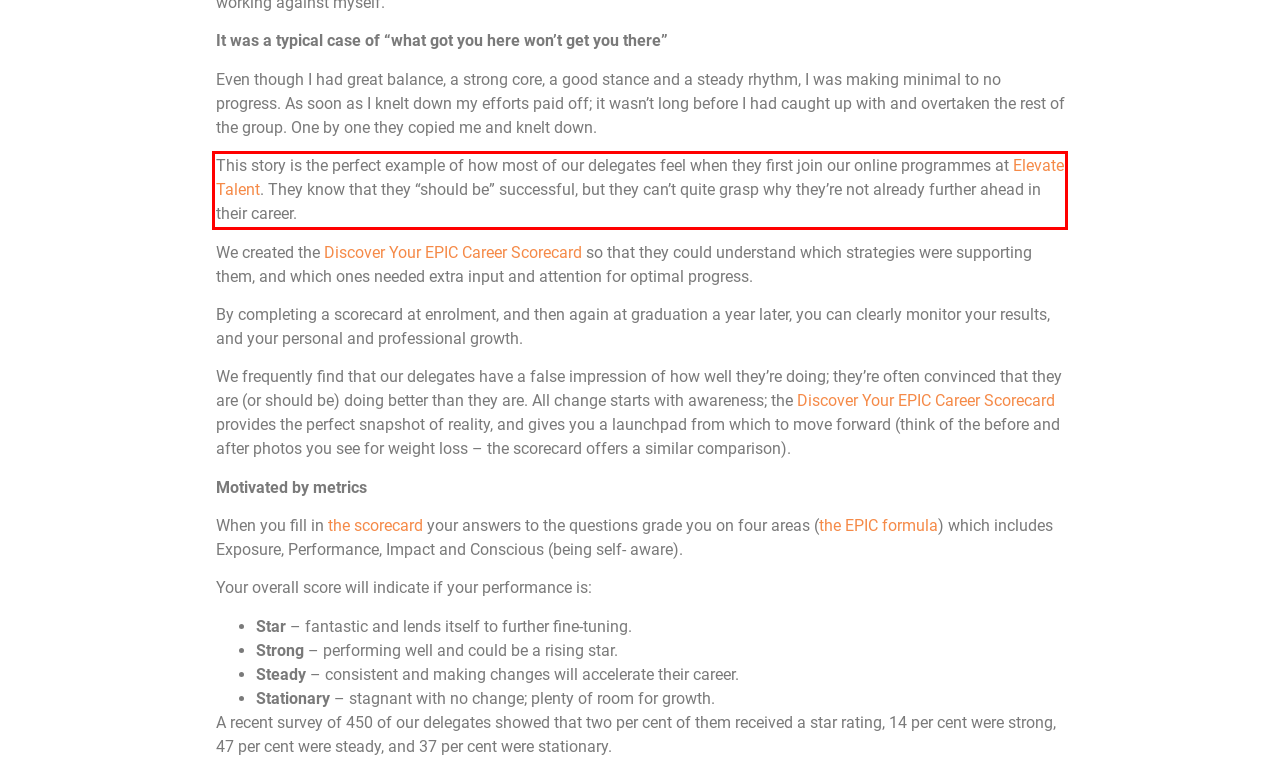Extract and provide the text found inside the red rectangle in the screenshot of the webpage.

This story is the perfect example of how most of our delegates feel when they first join our online programmes at Elevate Talent. They know that they “should be” successful, but they can’t quite grasp why they’re not already further ahead in their career.